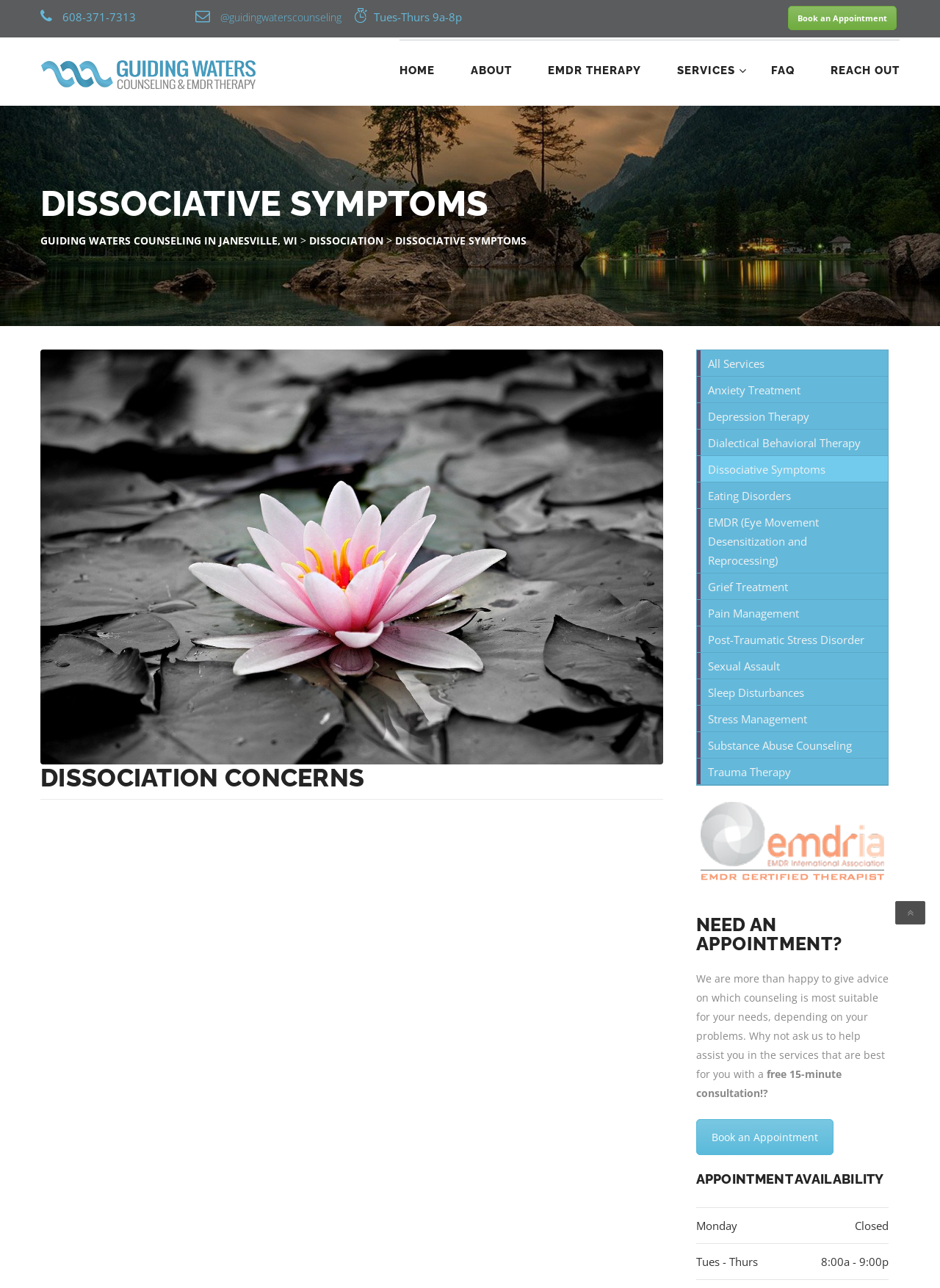Calculate the bounding box coordinates for the UI element based on the following description: "Book an Appointment". Ensure the coordinates are four float numbers between 0 and 1, i.e., [left, top, right, bottom].

[0.838, 0.004, 0.954, 0.023]